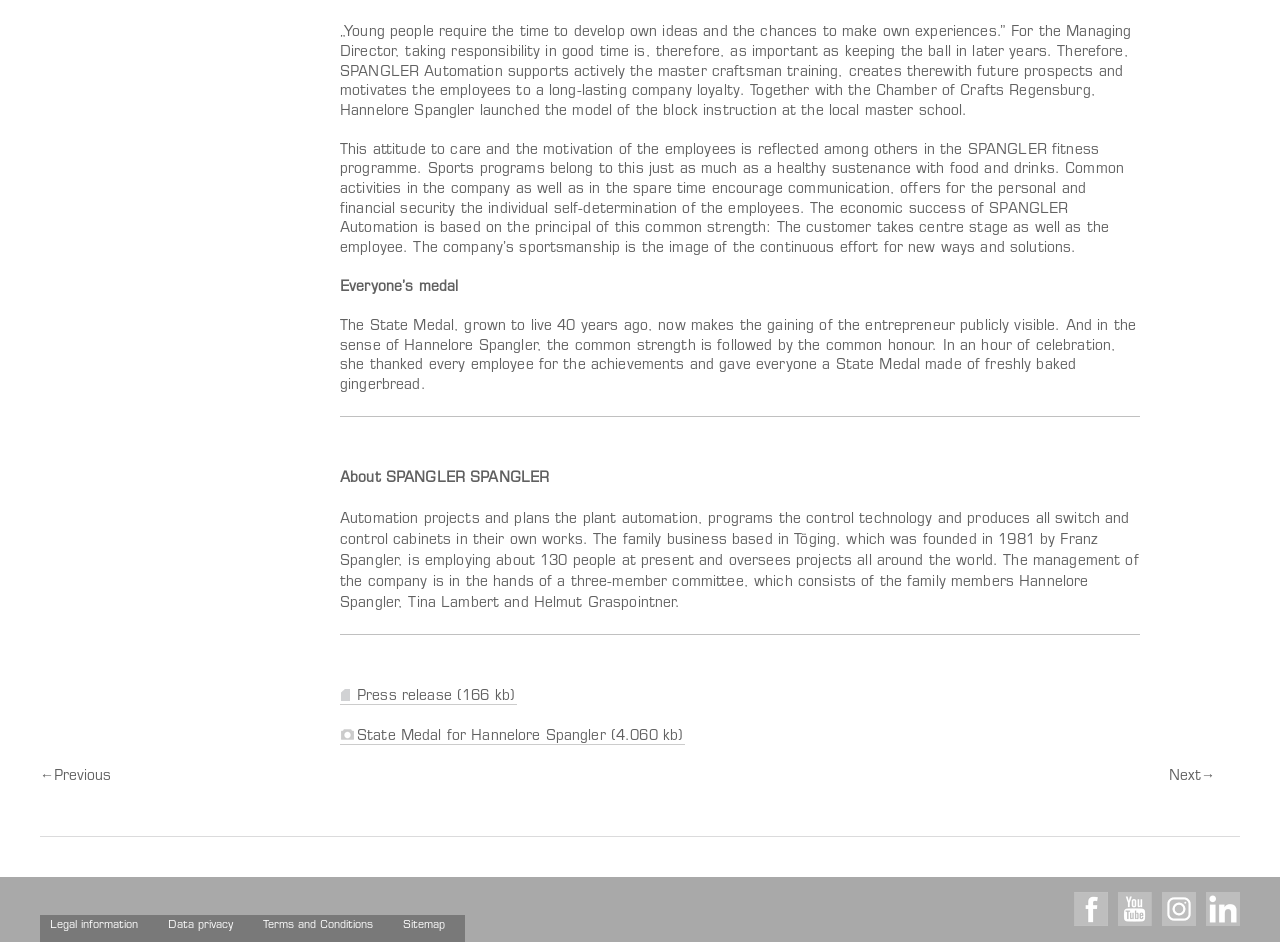Please determine the bounding box coordinates of the clickable area required to carry out the following instruction: "Read about SPANGLER Automation". The coordinates must be four float numbers between 0 and 1, represented as [left, top, right, bottom].

[0.266, 0.501, 0.429, 0.516]